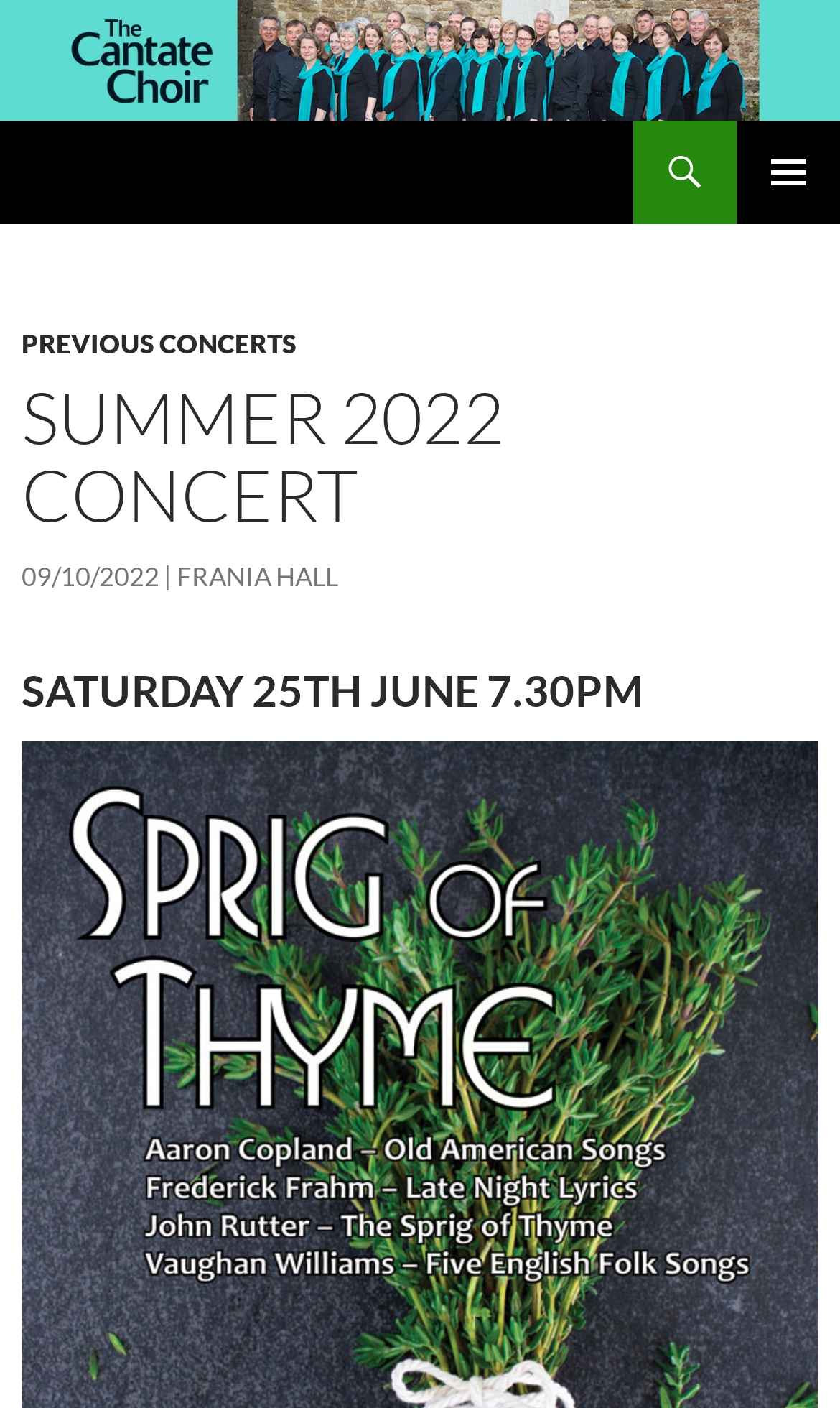What is the venue of the concert?
Please provide a detailed and comprehensive answer to the question.

The venue of the concert can be found in the middle section of the webpage, where it is written as 'FRANIA HALL' in a link element.